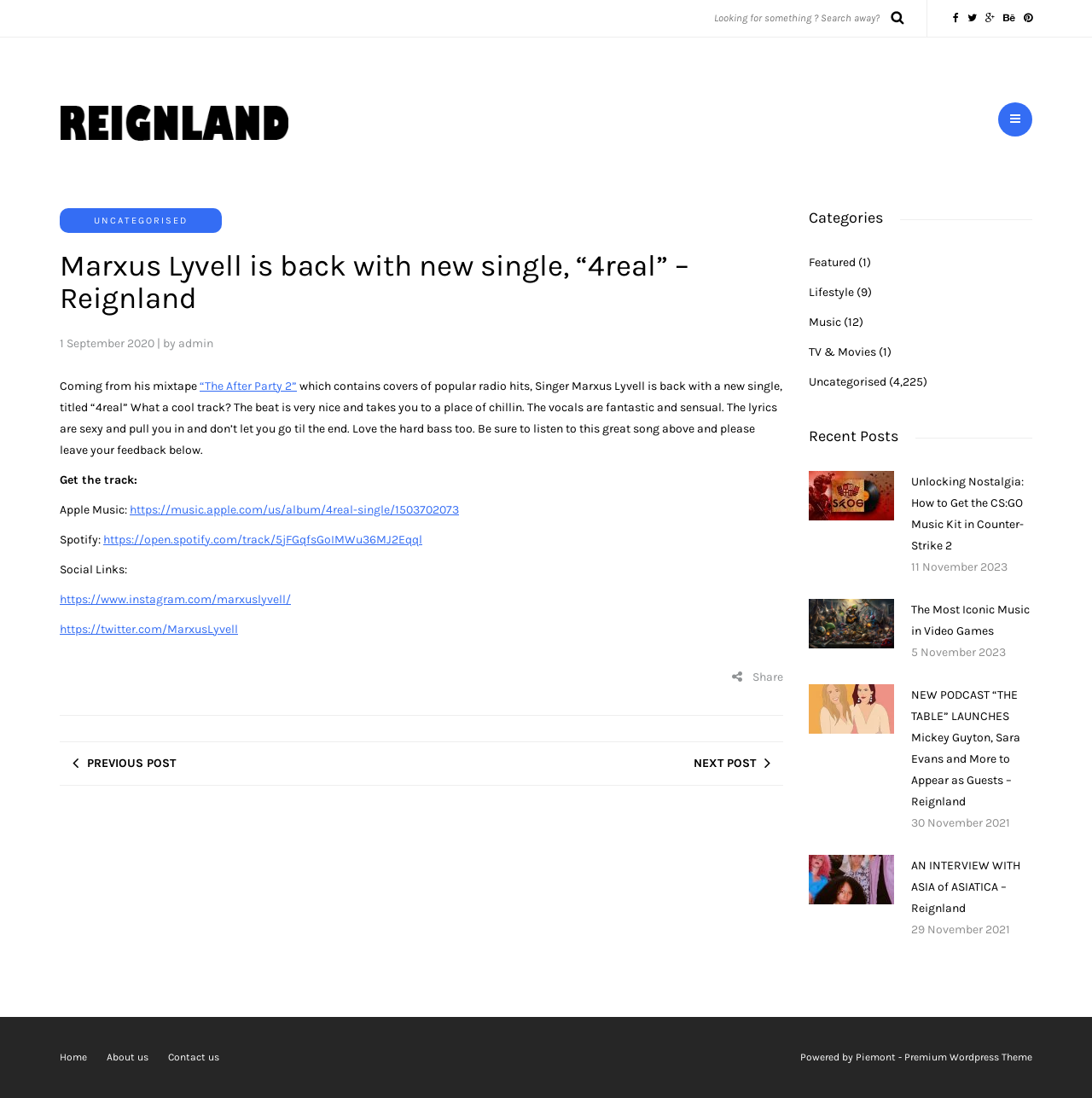Identify the bounding box coordinates of the clickable region to carry out the given instruction: "View the categories".

[0.74, 0.191, 0.824, 0.21]